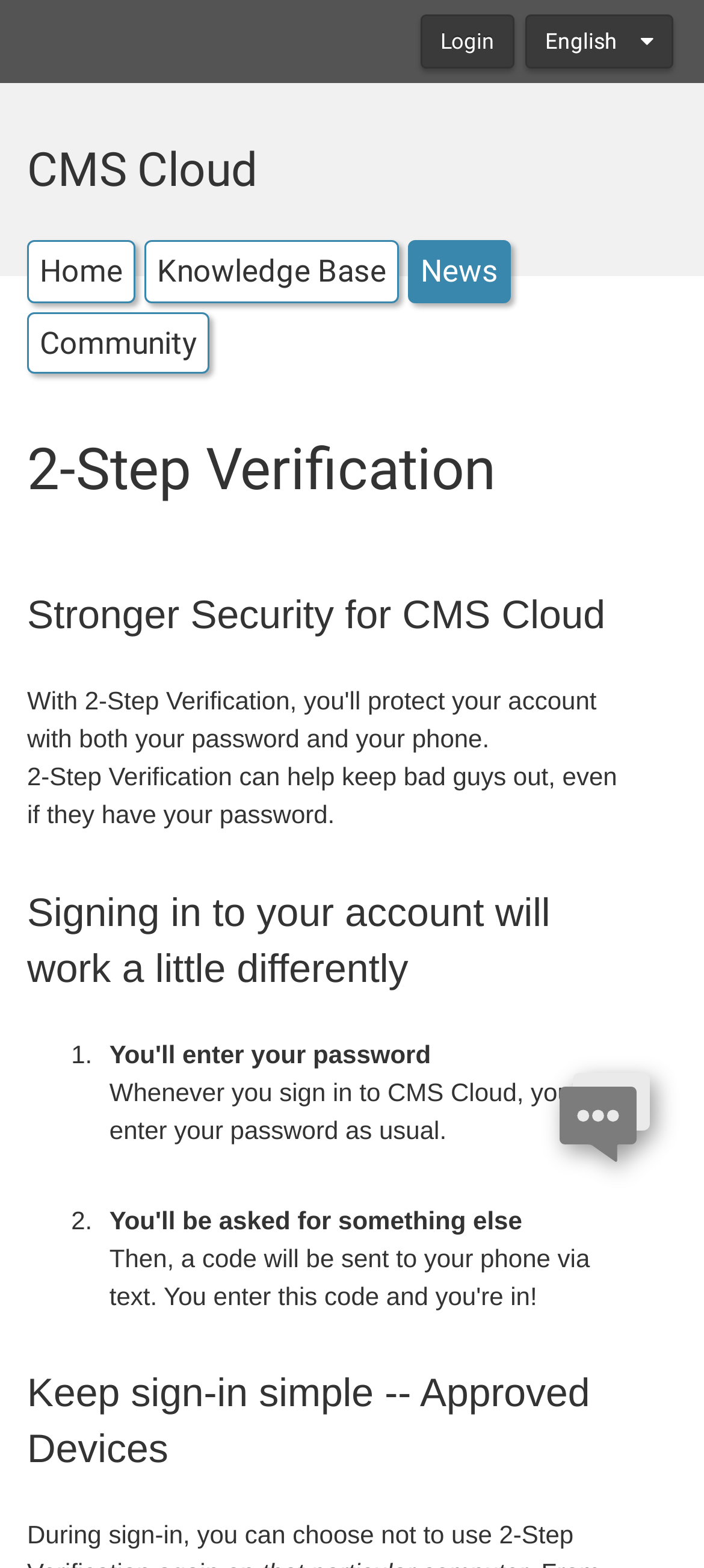What is the position of the 'Login' button?
Refer to the image and respond with a one-word or short-phrase answer.

Top-right